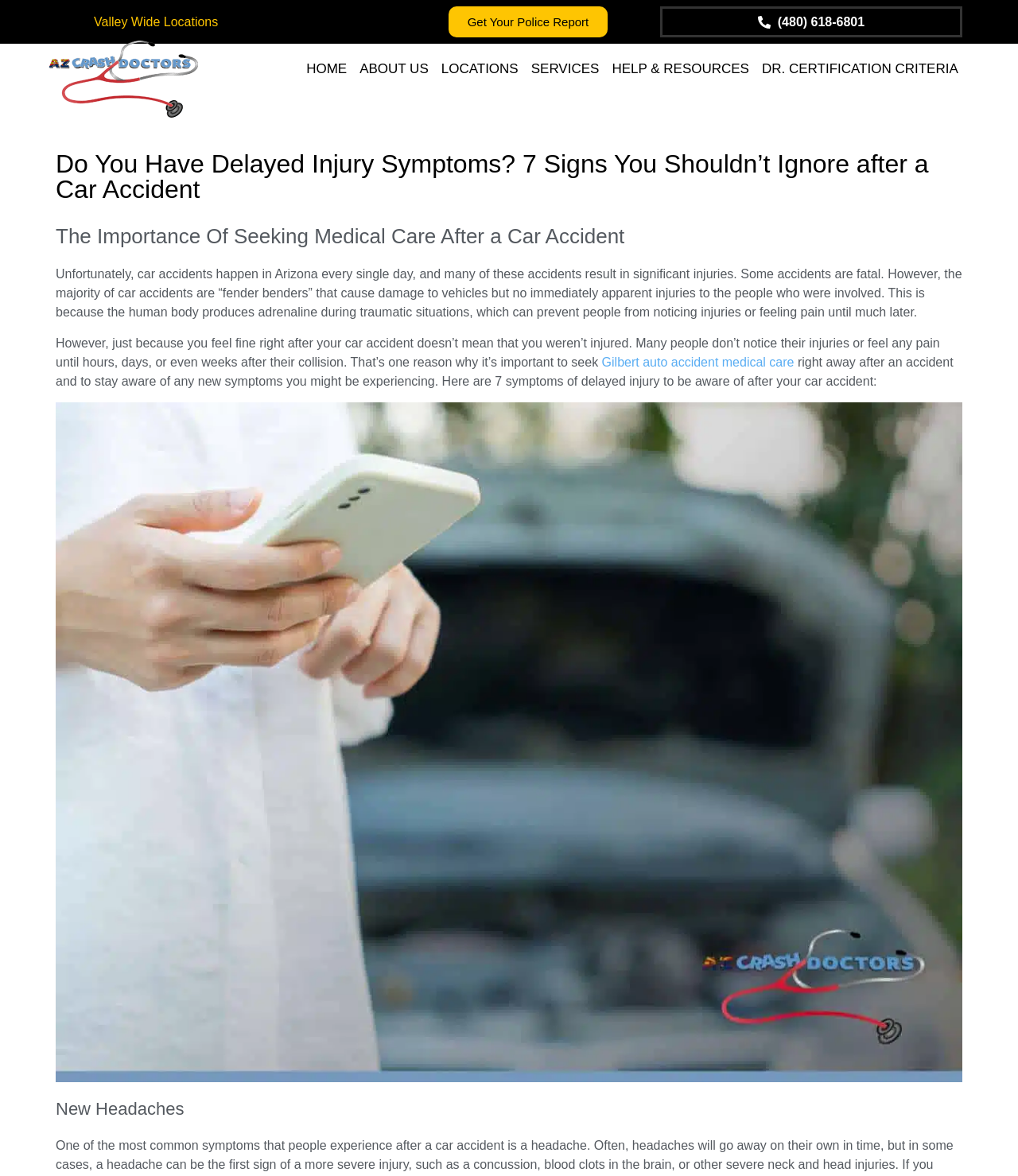What is the location mentioned in the text?
Answer the question with as much detail as you can, using the image as a reference.

I found the location by looking at the link element with the text 'Gilbert auto accident medical care' which has a bounding box coordinate of [0.591, 0.302, 0.78, 0.313]. This link is part of the text that discusses seeking medical care after a car accident.